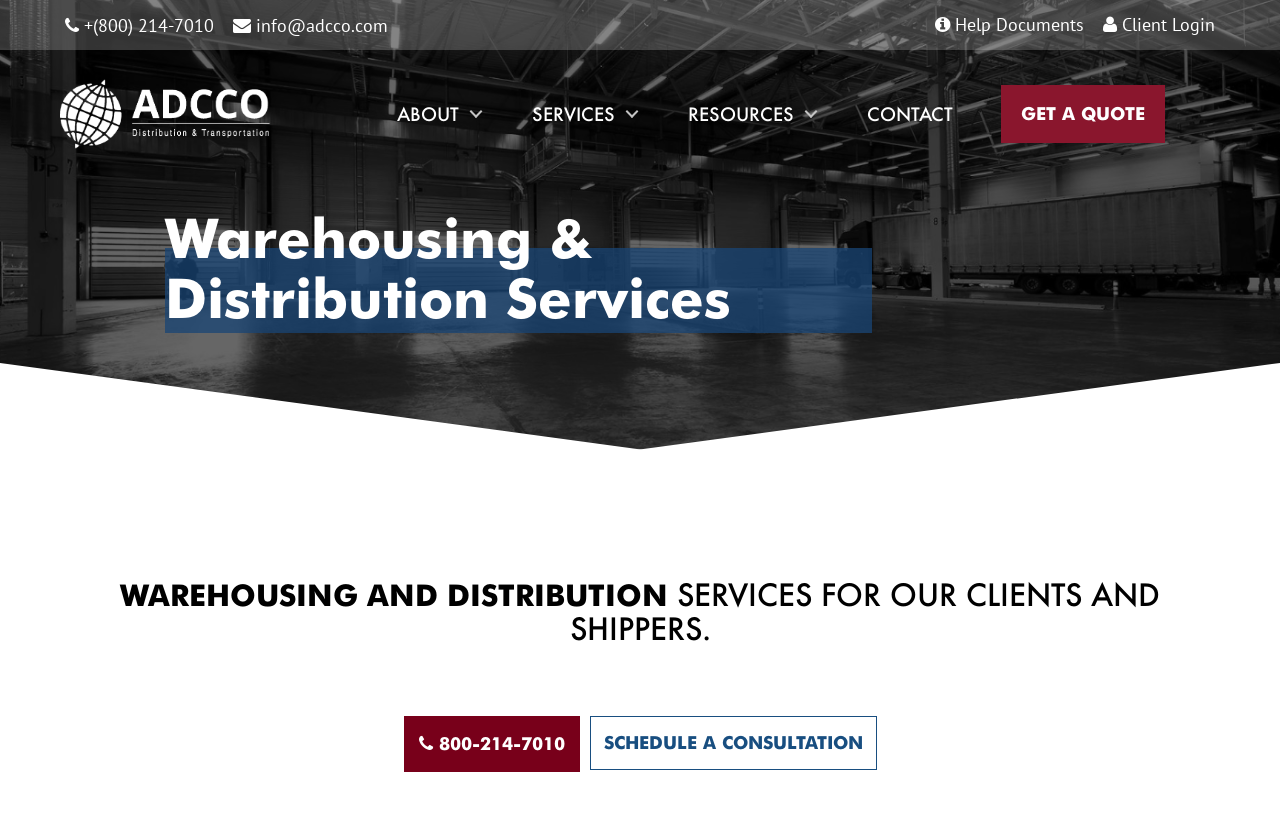What is the phone number to contact Adcco Incorporated?
Provide a thorough and detailed answer to the question.

I found the phone number by looking at the top right corner of the webpage, where there is a link with a phone icon and the text '(800) 214-7010'.